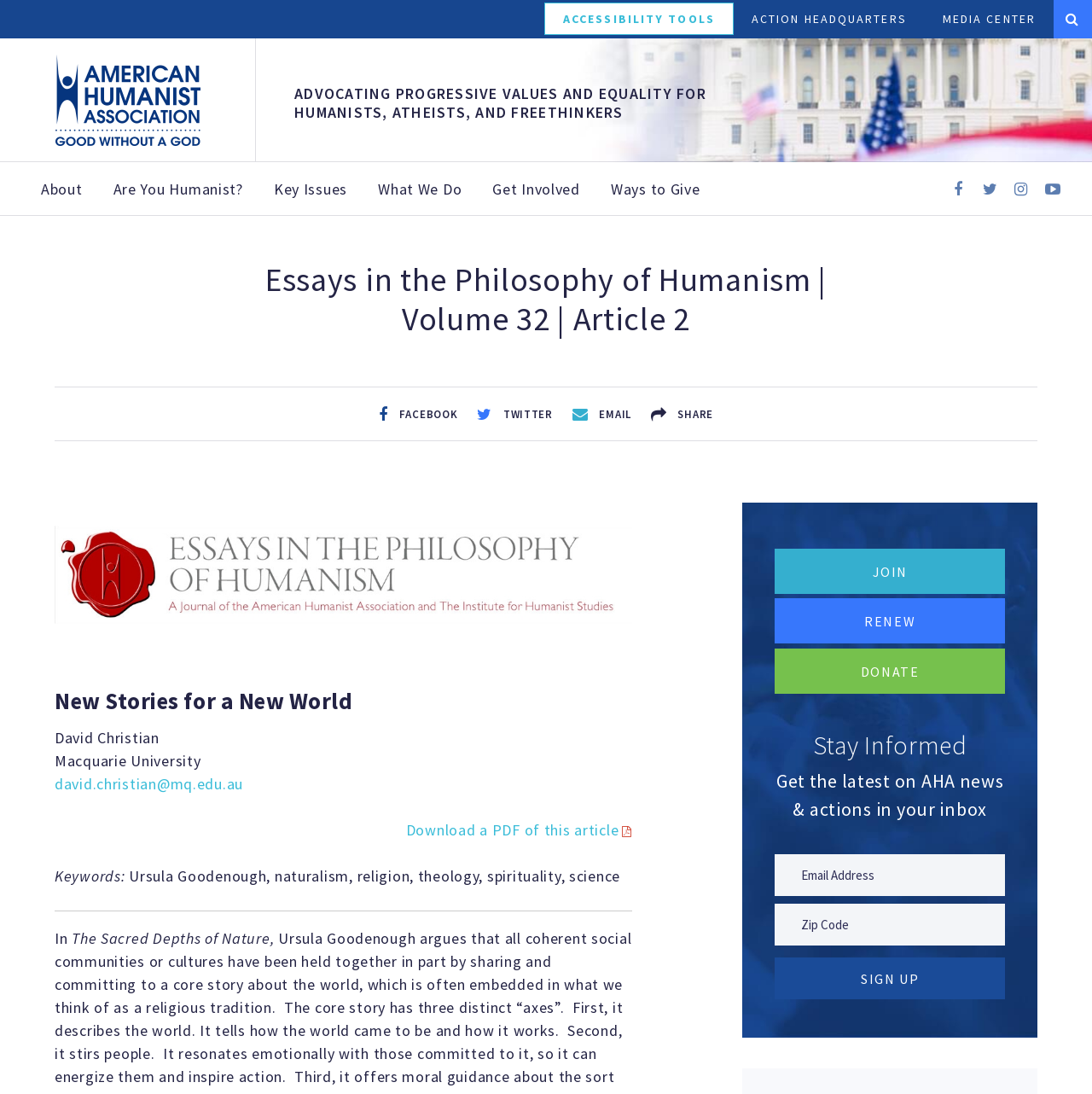Provide the bounding box coordinates in the format (top-left x, top-left y, bottom-right x, bottom-right y). All values are floating point numbers between 0 and 1. Determine the bounding box coordinate of the UI element described as: name="input_1" placeholder="Email Address"

[0.71, 0.781, 0.92, 0.819]